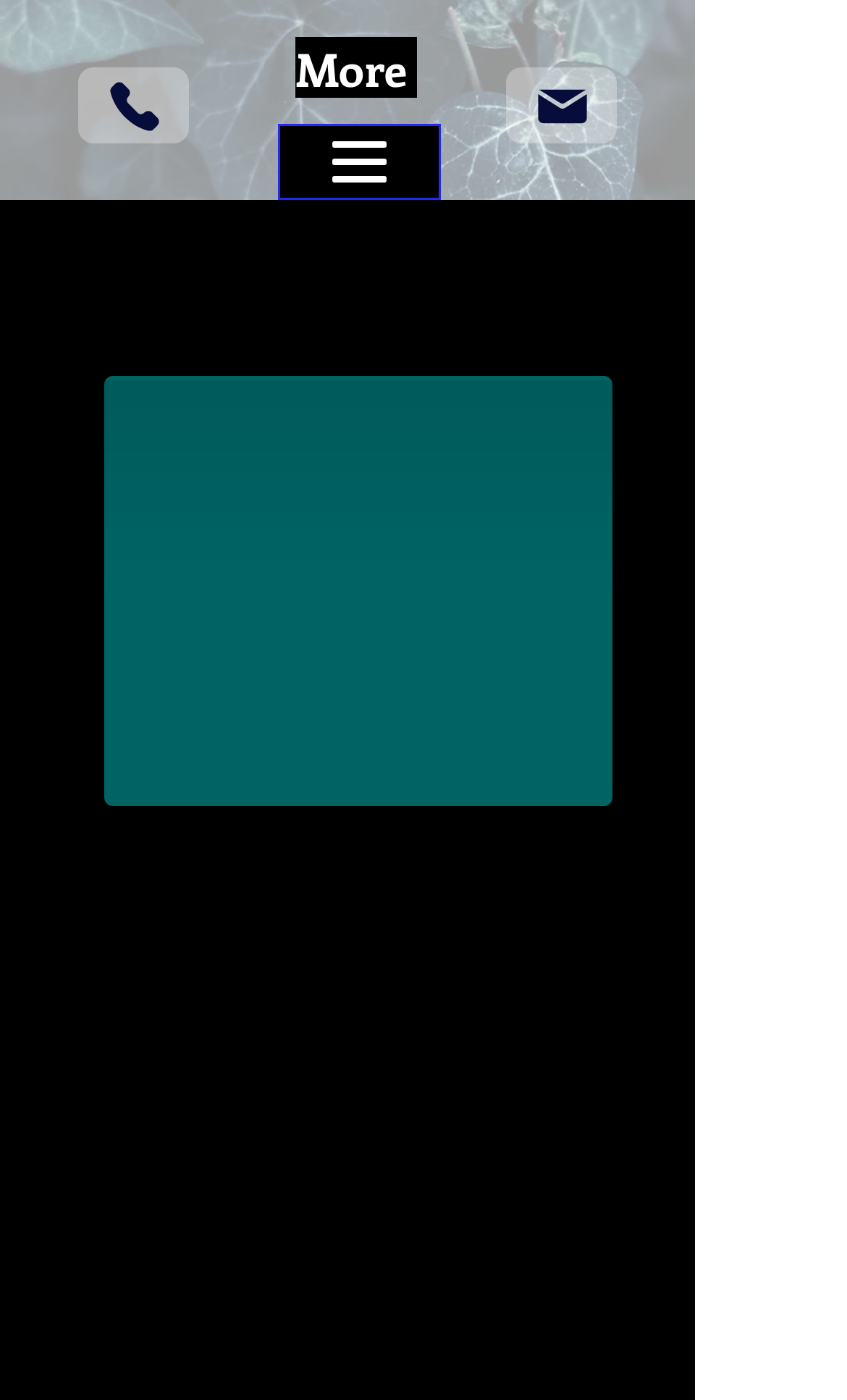From the element description: "alt="International Network of Universities"", extract the bounding box coordinates of the UI element. The coordinates should be expressed as four float numbers between 0 and 1, in the order [left, top, right, bottom].

None